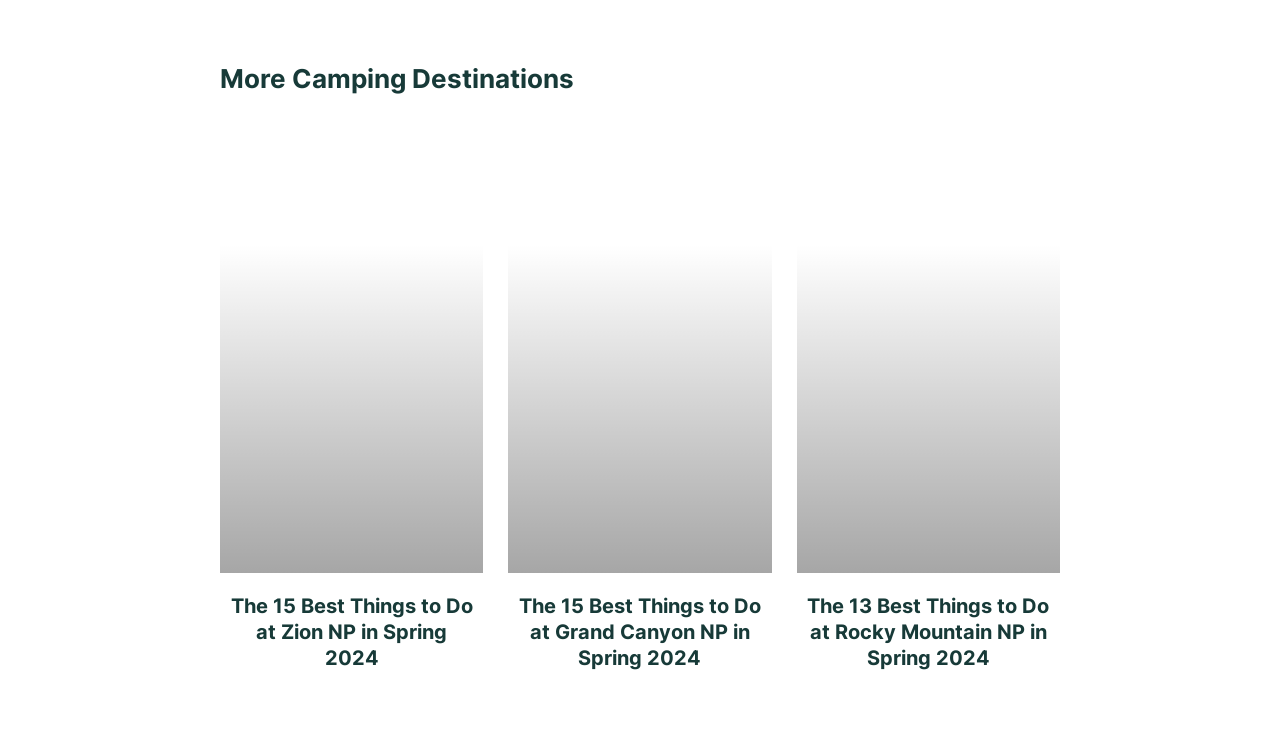How many things to do are mentioned for Grand Canyon NP?
From the details in the image, answer the question comprehensively.

I found the heading element 'The 15 Best Things to Do at Grand Canyon NP in Spring 2024' which mentions the number of things to do for Grand Canyon NP.